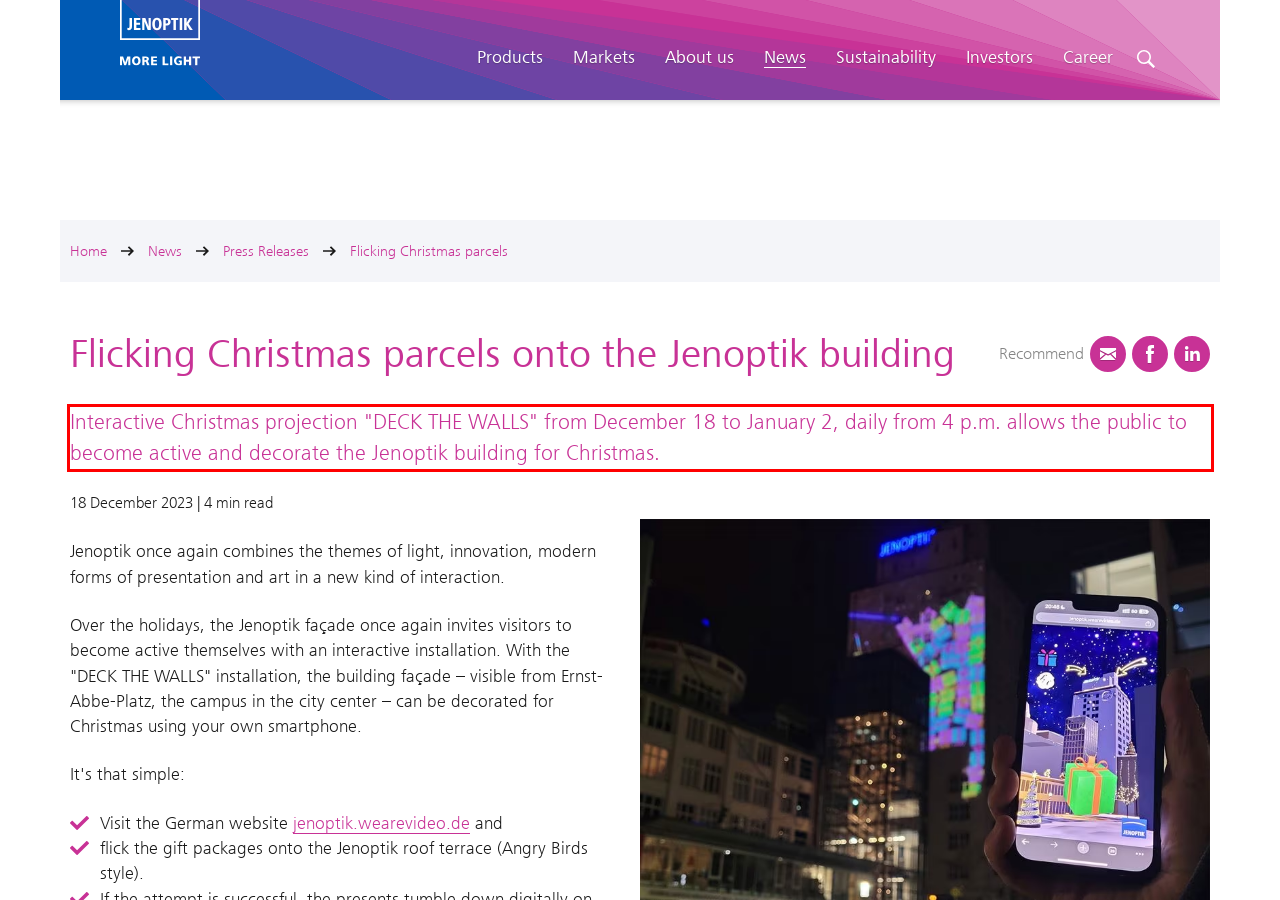You have a screenshot of a webpage, and there is a red bounding box around a UI element. Utilize OCR to extract the text within this red bounding box.

Interactive Christmas projection "DECK THE WALLS" from December 18 to January 2, daily from 4 p.m. allows the public to become active and decorate the Jenoptik building for Christmas.